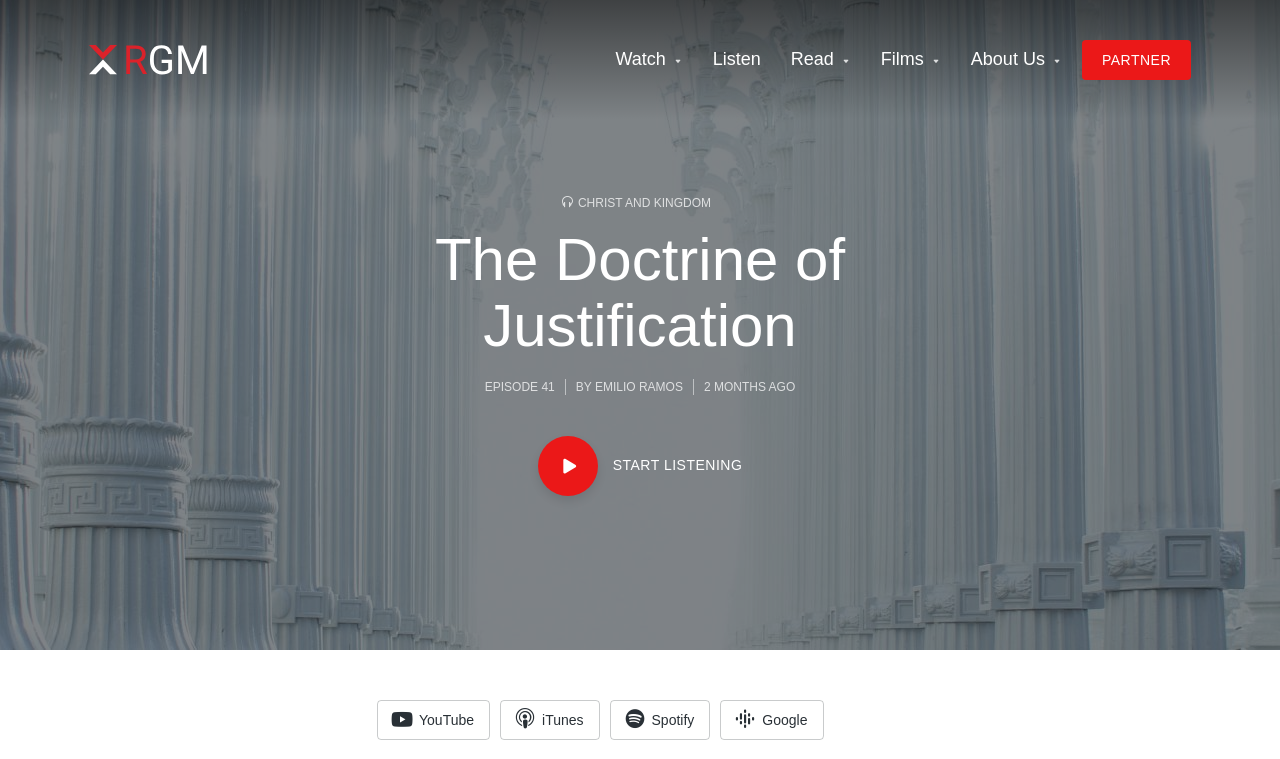Find the coordinates for the bounding box of the element with this description: "Hebrew 1 with Nancy Fink".

None